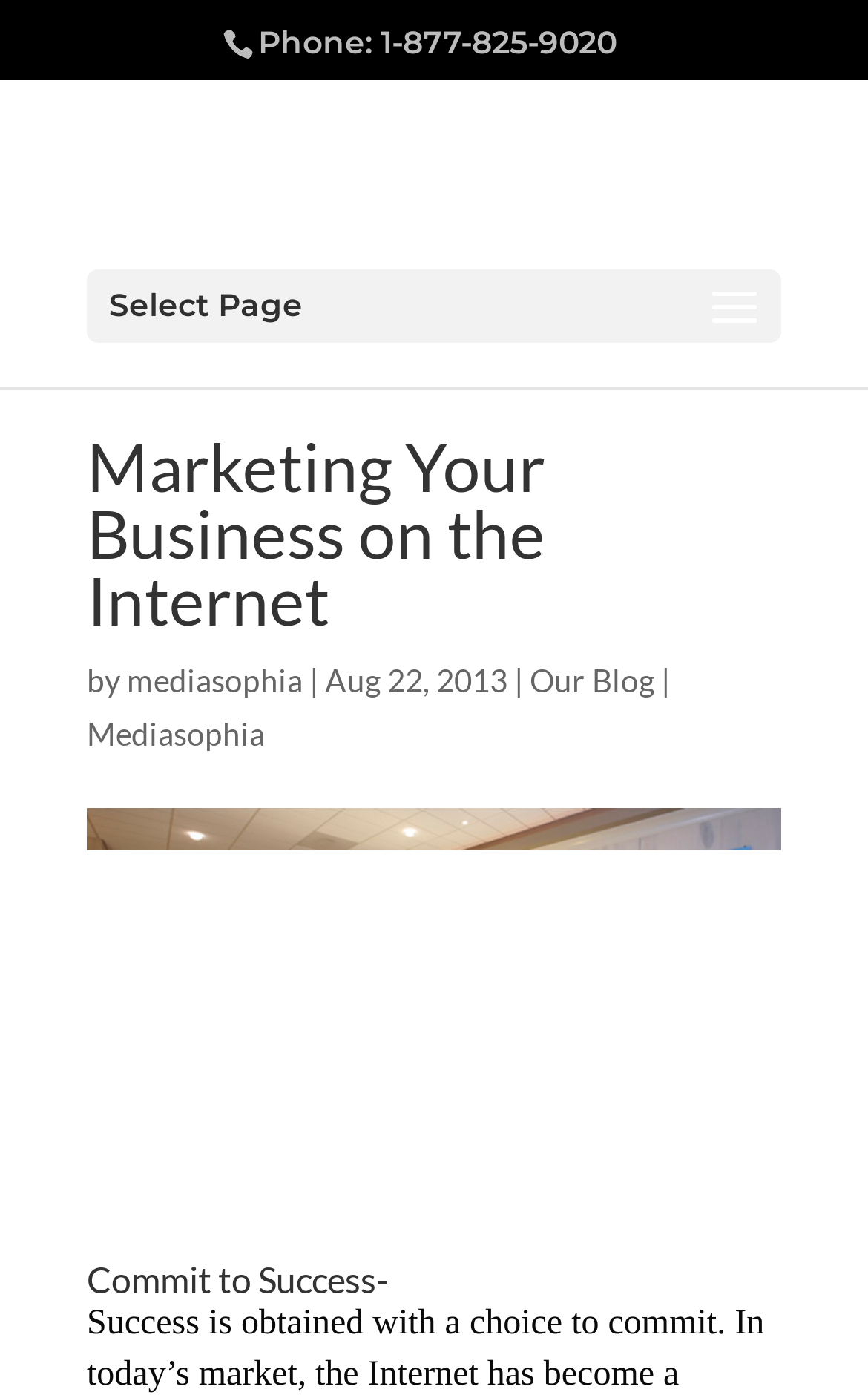Utilize the information from the image to answer the question in detail:
What is the company name mentioned on the webpage?

I found the company name by looking at the link element with the text 'mediasophia' which has a bounding box coordinate of [0.146, 0.473, 0.349, 0.5].